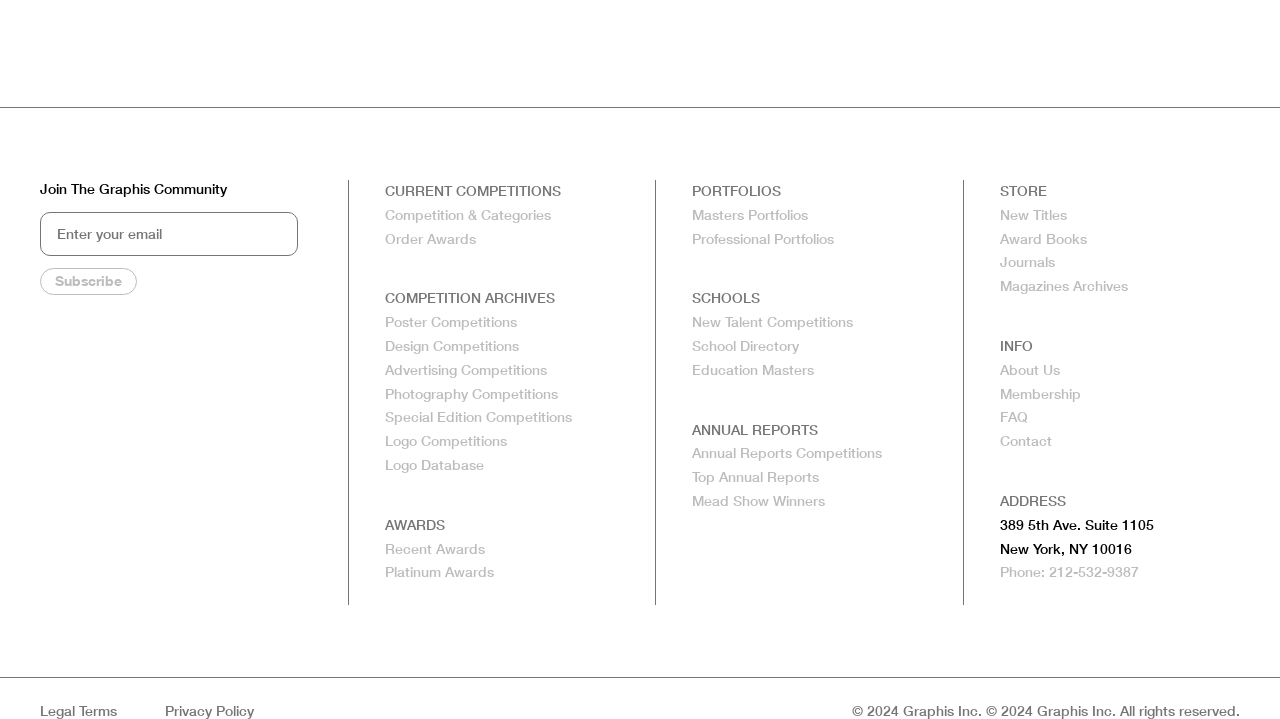Provide a brief response to the question below using a single word or phrase: 
What type of competitions are listed under 'COMPETITION ARCHIVES'?

Poster, Design, etc.